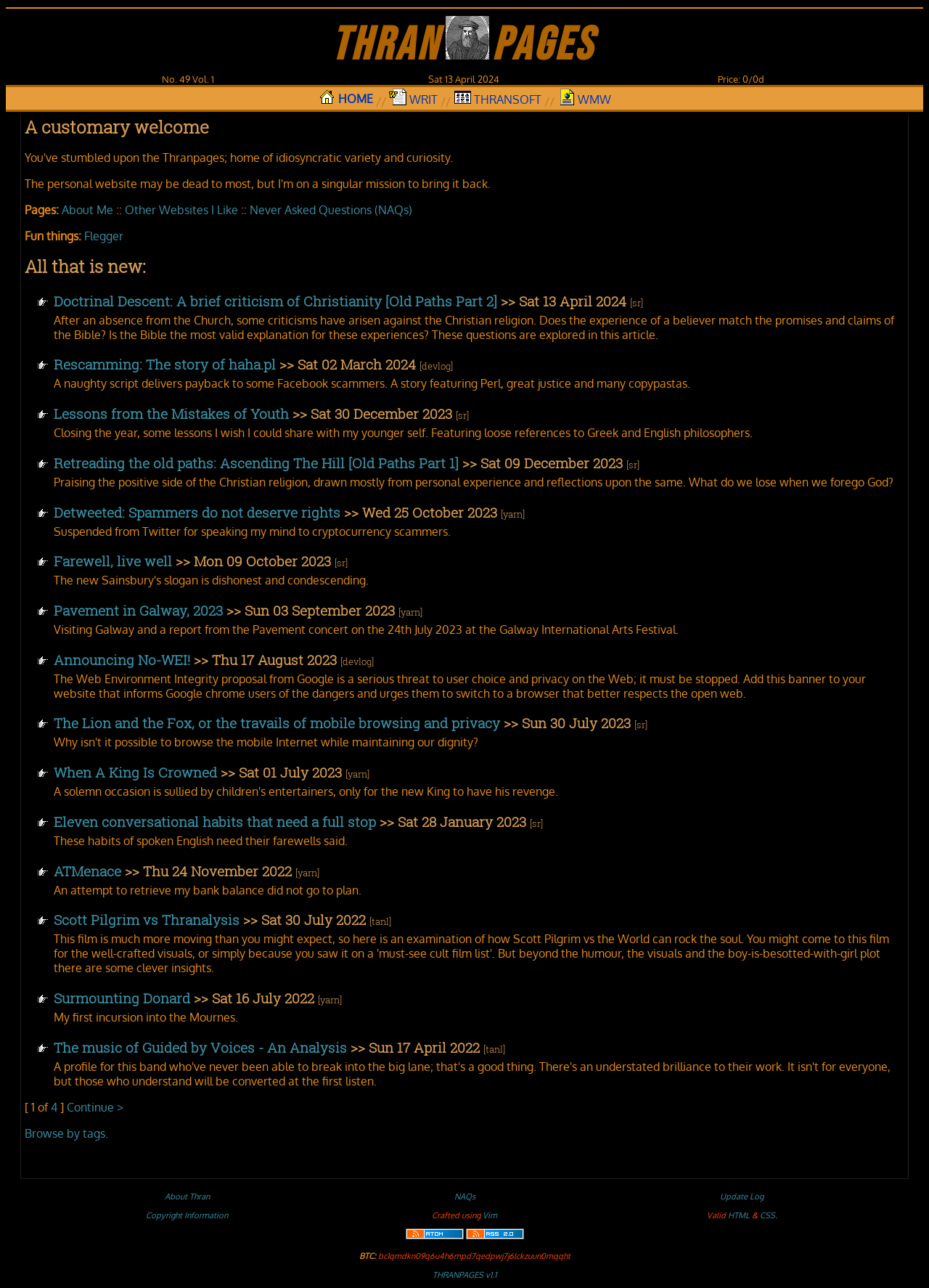Pinpoint the bounding box coordinates for the area that should be clicked to perform the following instruction: "Click the 'About Me' link".

[0.066, 0.157, 0.122, 0.169]